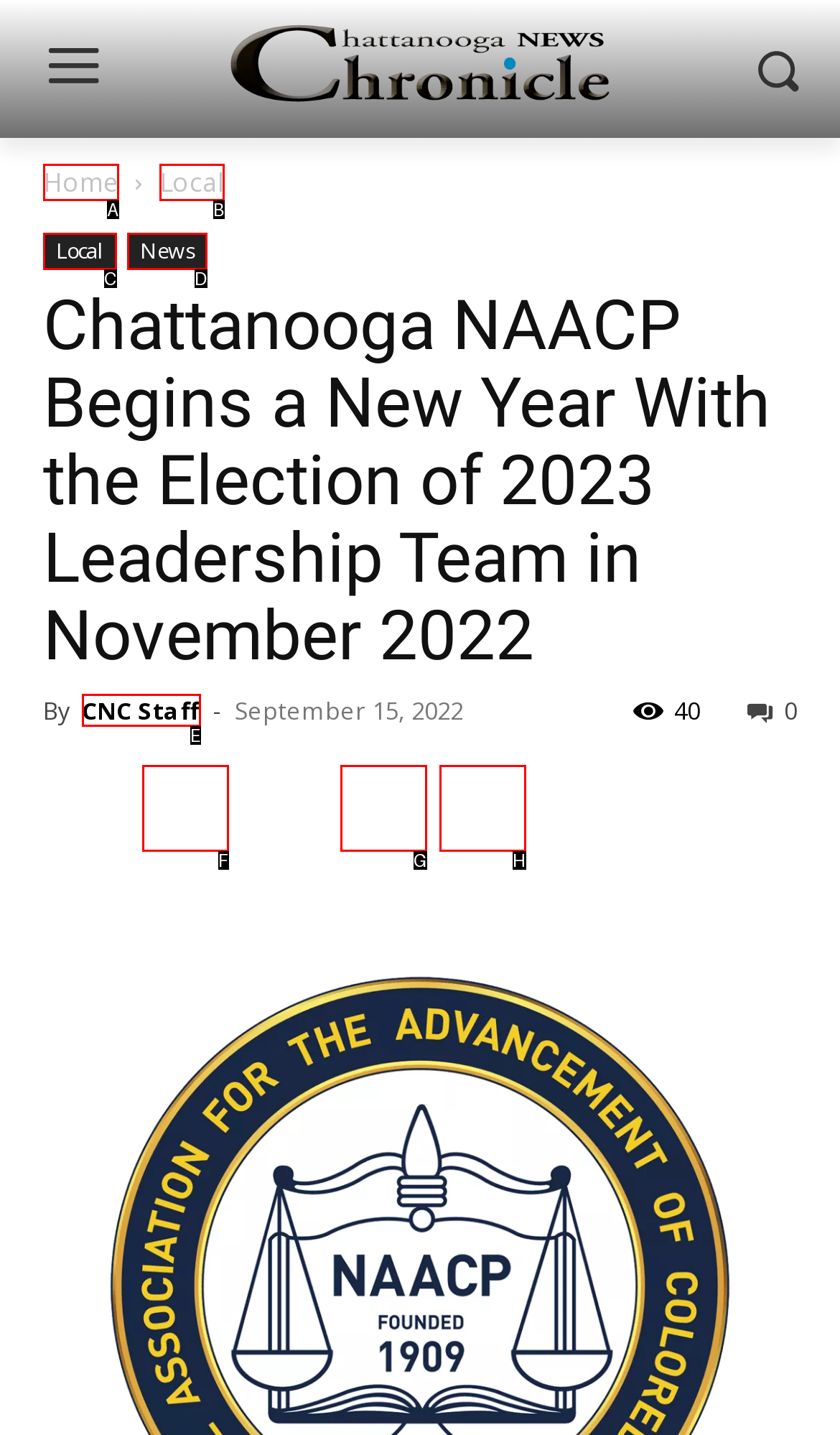From the available choices, determine which HTML element fits this description: Local Respond with the correct letter.

B